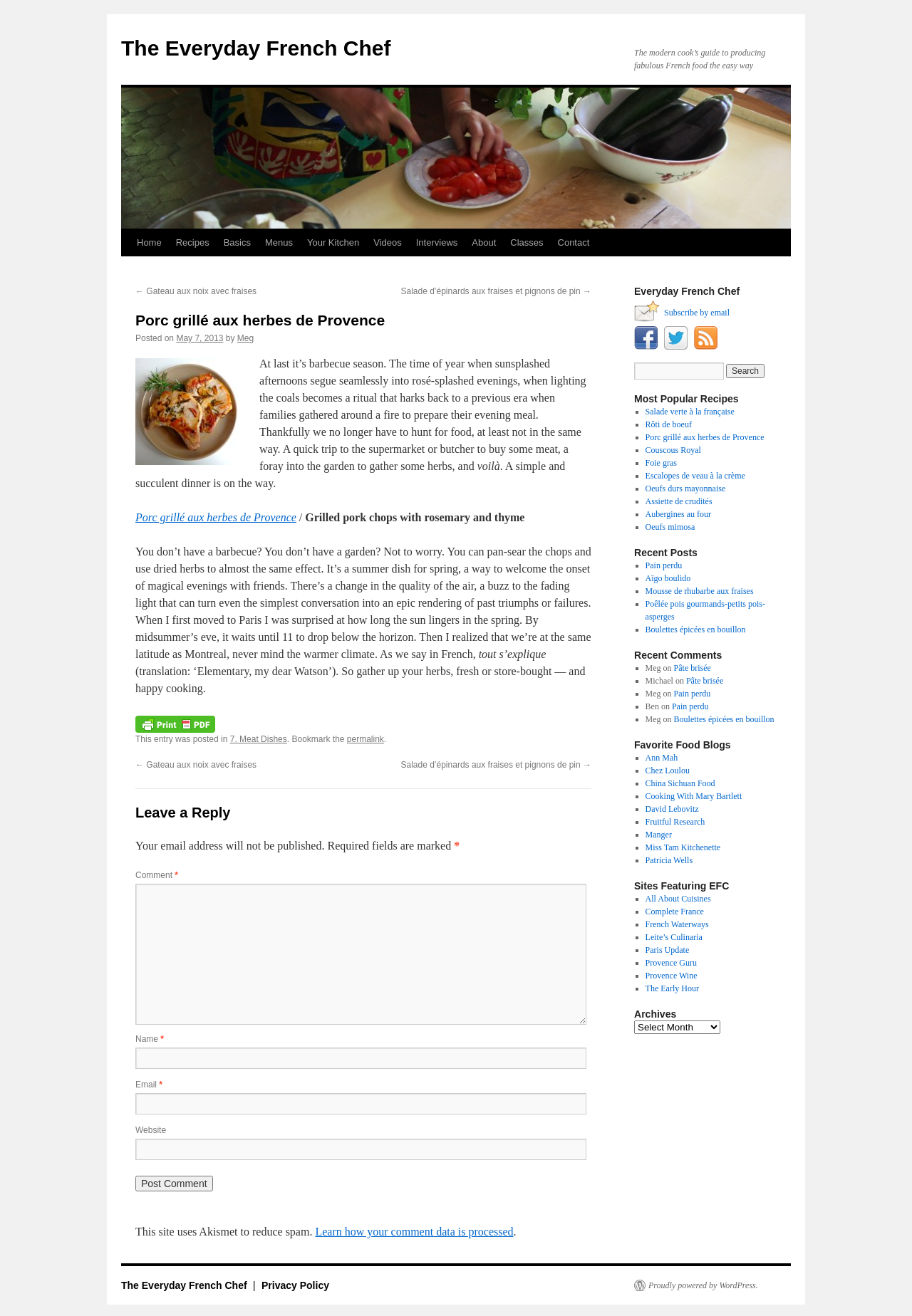Deliver a detailed narrative of the webpage's visual and textual elements.

This webpage is about a French cooking blog, "The Everyday French Chef". At the top, there is a logo and a tagline "The modern cook’s guide to producing fabulous French food the easy way". Below the logo, there is a navigation menu with links to different sections of the website, including "Home", "Recipes", "Basics", "Menus", "Your Kitchen", "Videos", "Interviews", "About", "Classes", and "Contact".

The main content of the page is a blog post titled "Porc grillé aux herbes de Provence" (Grilled Pork Chops with Rosemary and Thyme). The post includes a photo of the dish at the top, followed by a brief introduction to the recipe and its inspiration. The text is written in a conversational tone, with the author sharing their personal experience and tips for cooking the dish.

Below the introduction, there are links to previous and next posts, as well as a section with metadata about the post, including the date and author. The post is divided into several paragraphs, with headings and subheadings to break up the text. There are also links to related recipes and a section for leaving comments.

On the right-hand side of the page, there is a complementary section with a heading "Everyday French Chef". This section includes links to subscribe to the blog by email, as well as social media links and a search bar. Below that, there is a list of "Most Popular Recipes" with links to other posts on the blog.

Overall, the webpage has a clean and organized layout, with a focus on showcasing the blog post and related content. The design is simple and easy to navigate, with clear headings and concise text.